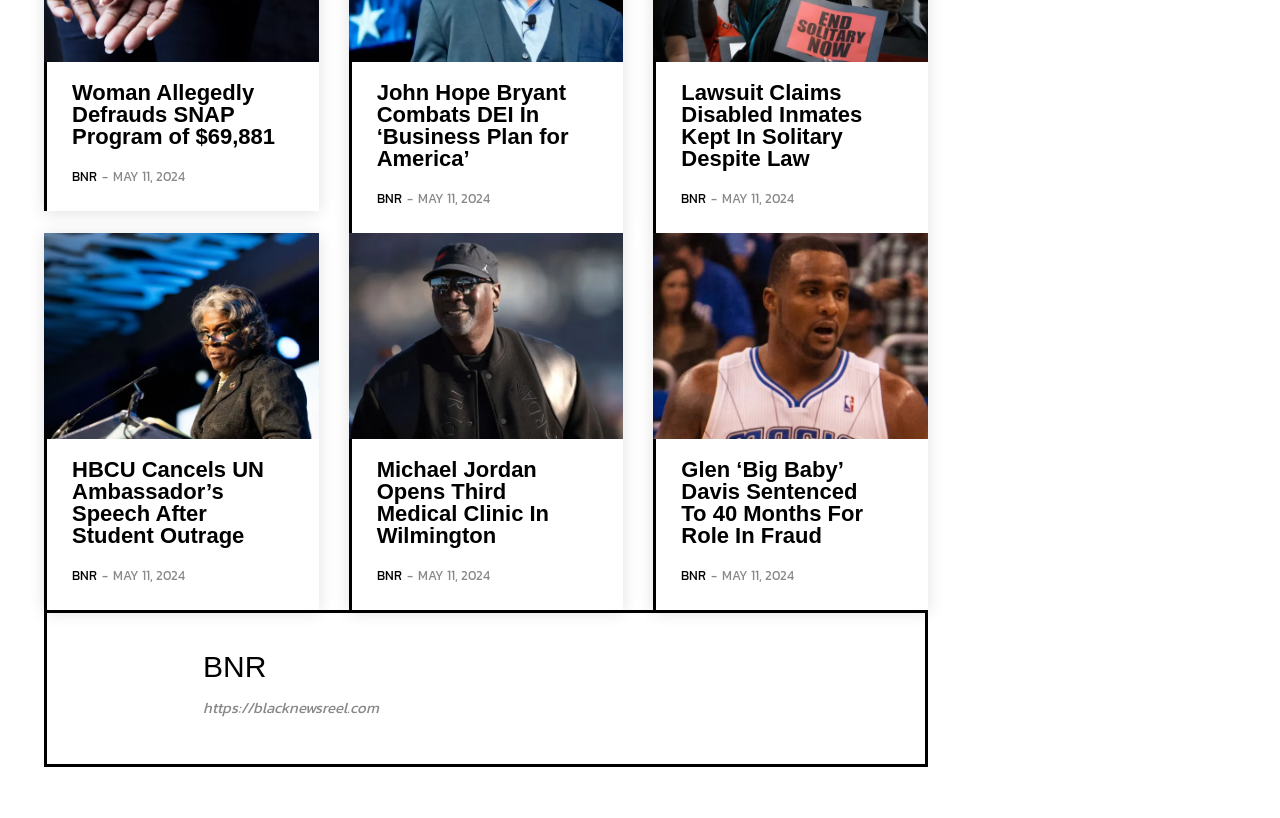Please locate the bounding box coordinates for the element that should be clicked to achieve the following instruction: "Learn more about Michael Jordan Opens Third Medical Clinic In Wilmington". Ensure the coordinates are given as four float numbers between 0 and 1, i.e., [left, top, right, bottom].

[0.294, 0.558, 0.429, 0.669]